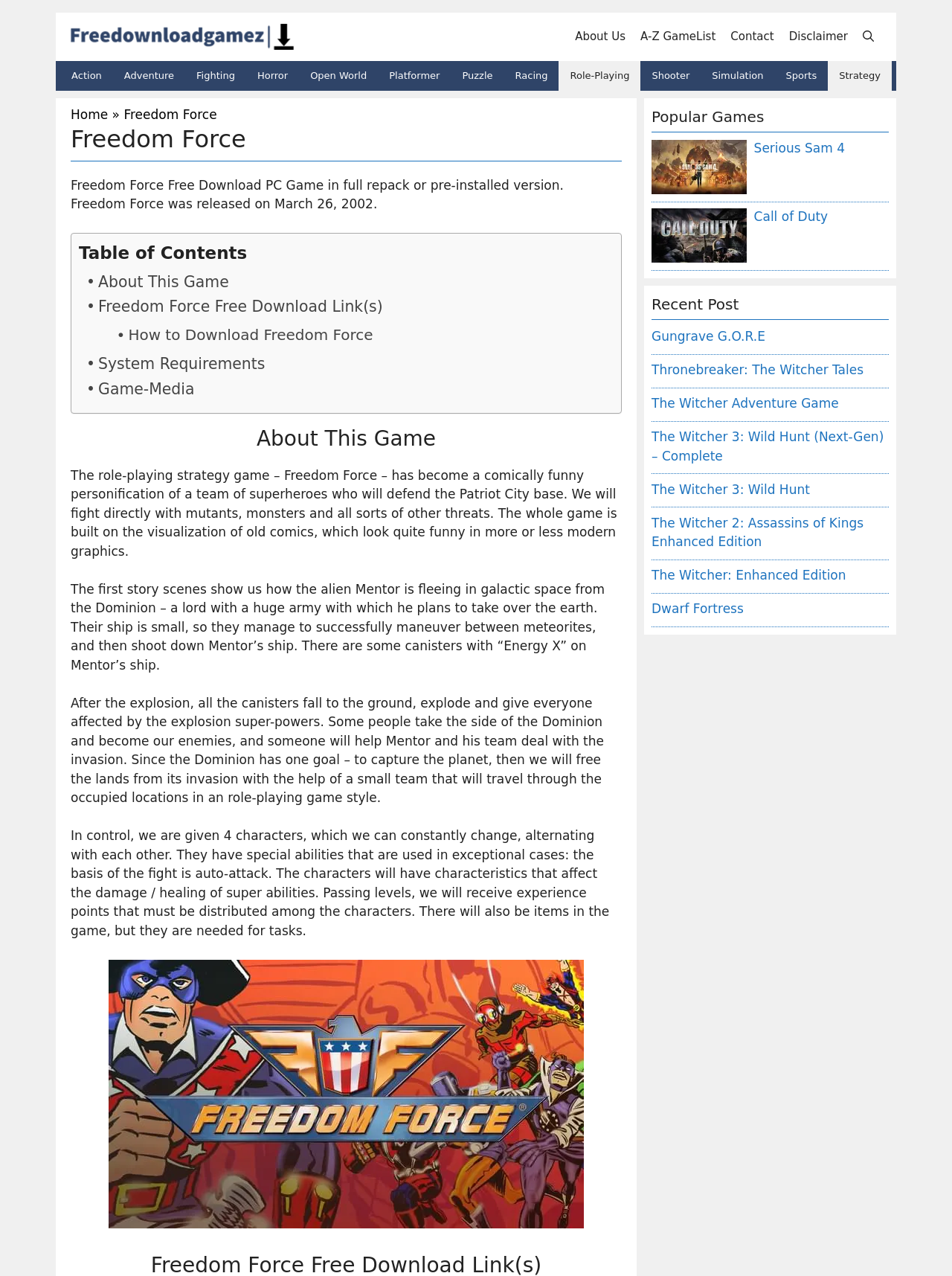What is the style of the game's visualization?
Give a one-word or short phrase answer based on the image.

old comics